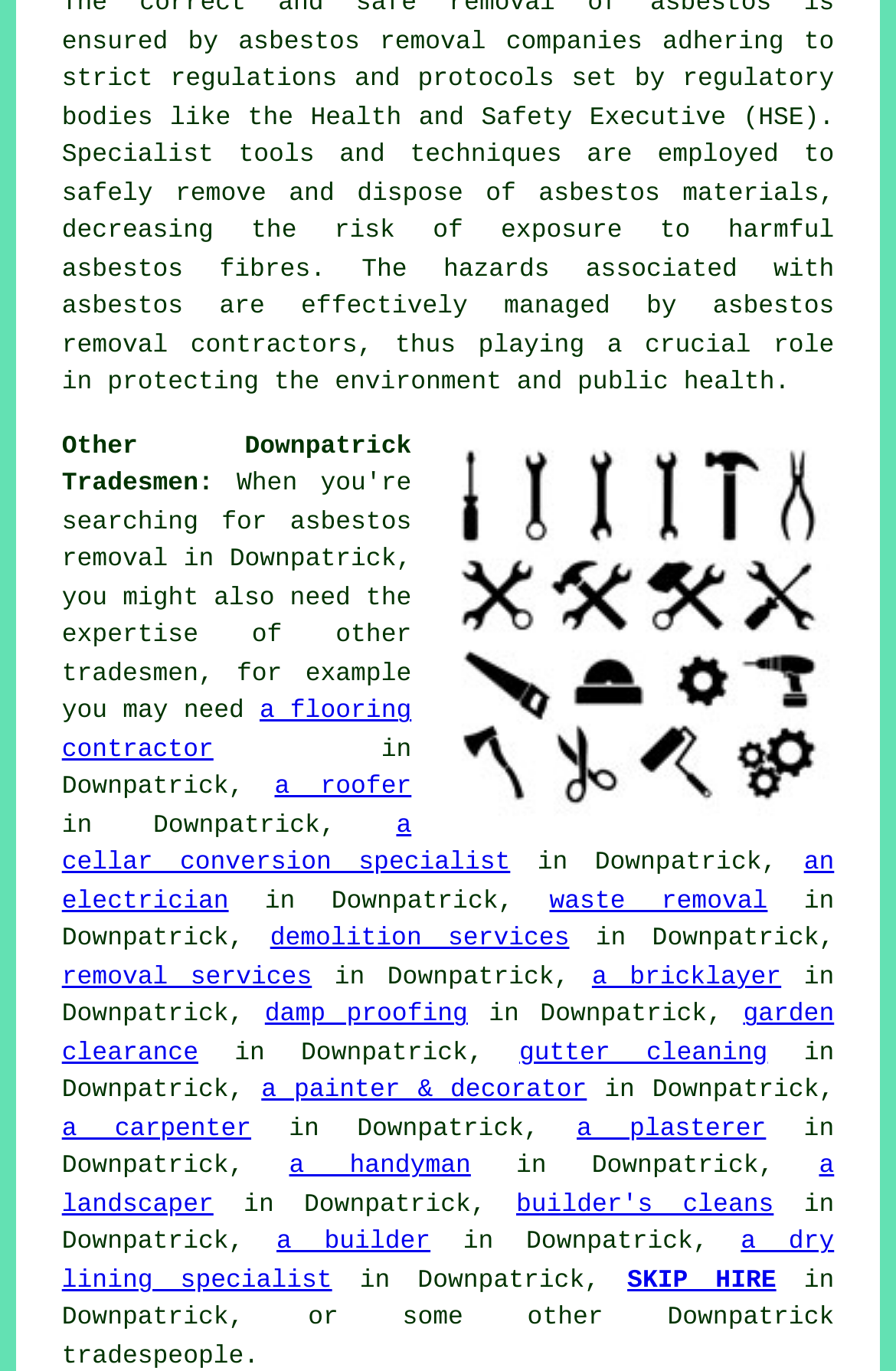What is the name of the regulatory body mentioned on this webpage?
Please respond to the question with as much detail as possible.

The webpage mentions that asbestos removal companies adhere to strict regulations and protocols set by regulatory bodies like the Health and Safety Executive (HSE), indicating that the HSE is a key regulatory body in this industry.